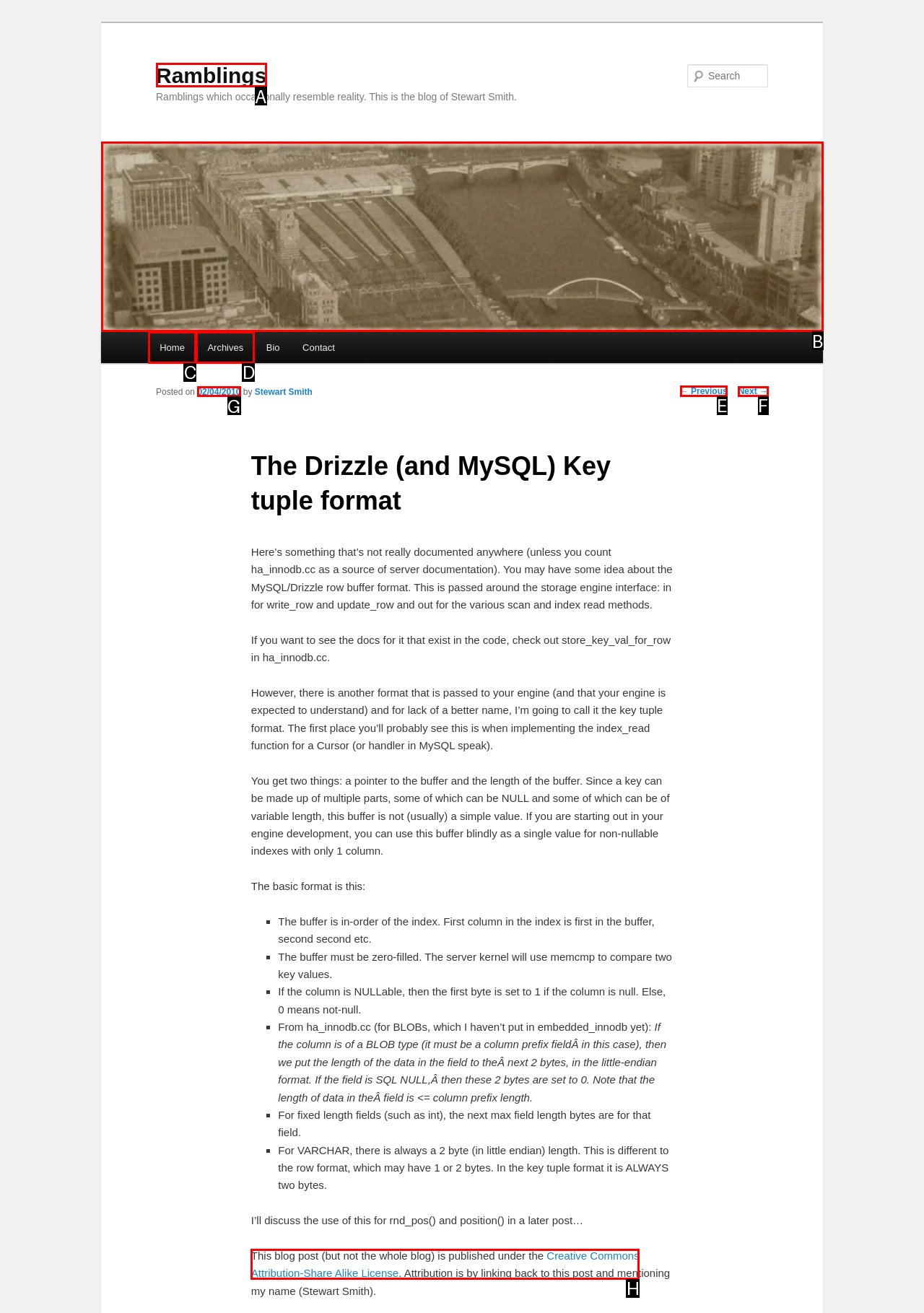Select the letter of the UI element you need to click on to fulfill this task: Read the previous post. Write down the letter only.

E